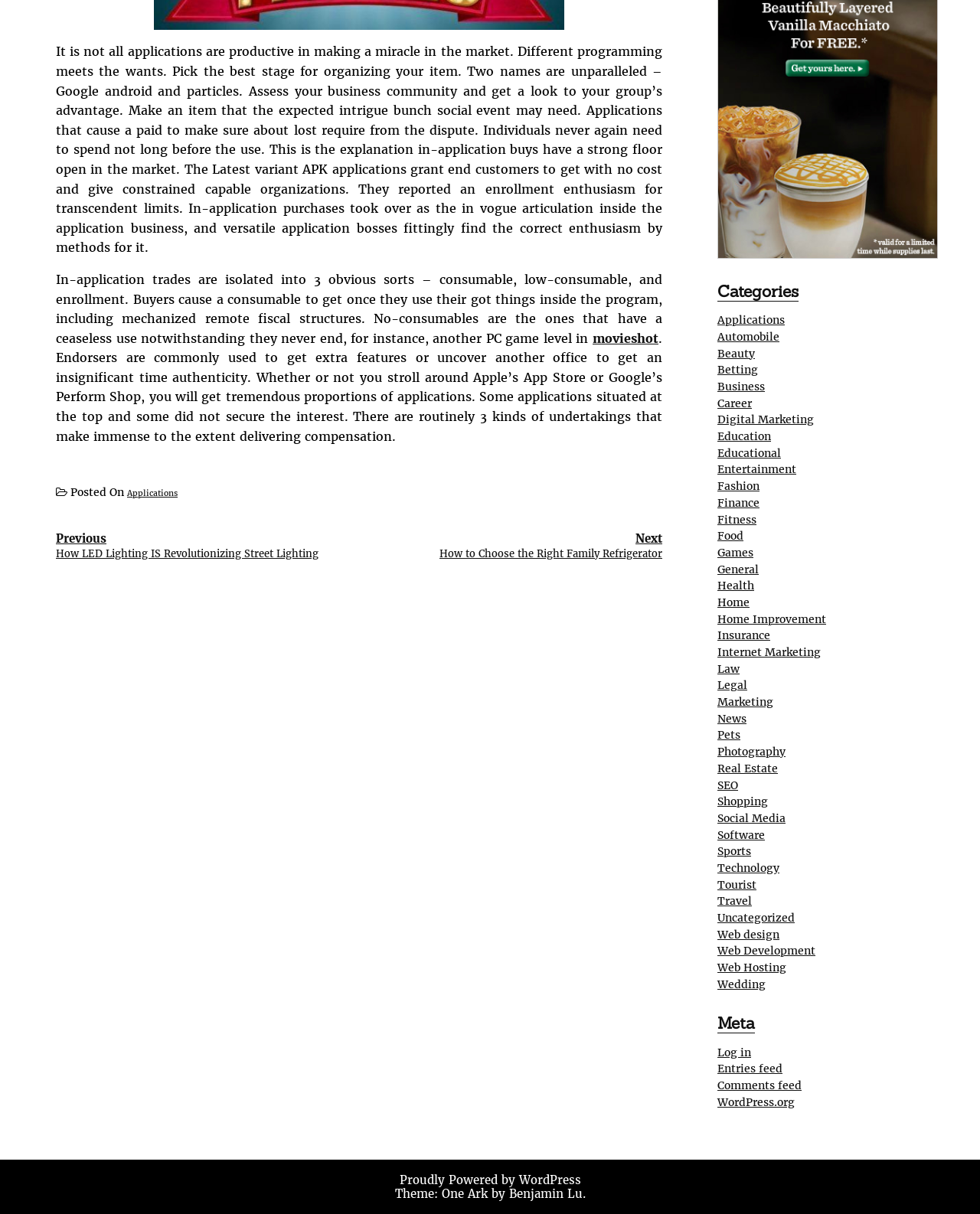Determine the bounding box coordinates of the section I need to click to execute the following instruction: "View this page in English". Provide the coordinates as four float numbers between 0 and 1, i.e., [left, top, right, bottom].

None